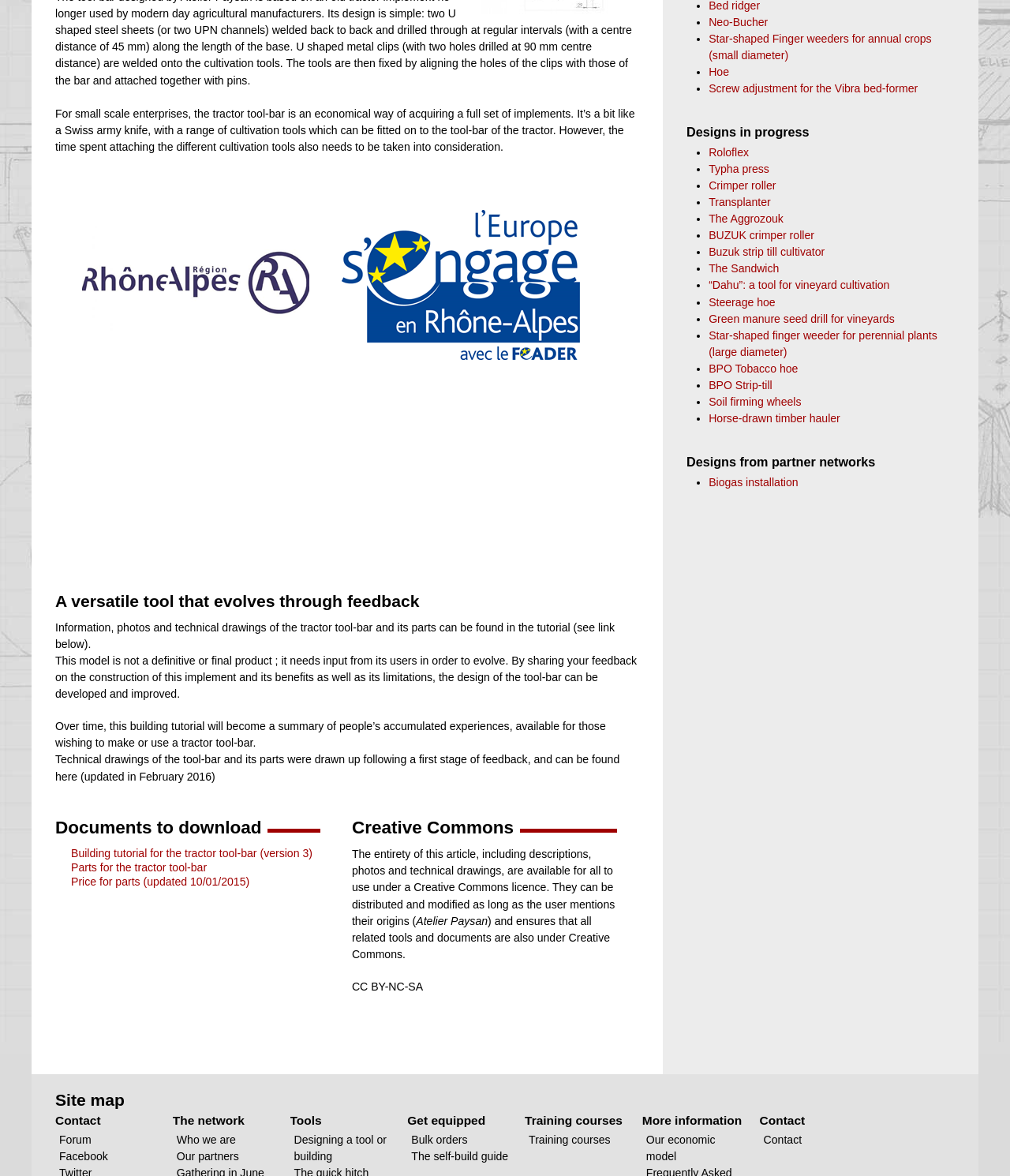Given the element description Our economic model, specify the bounding box coordinates of the corresponding UI element in the format (top-left x, top-left y, bottom-right x, bottom-right y). All values must be between 0 and 1.

[0.64, 0.964, 0.708, 0.989]